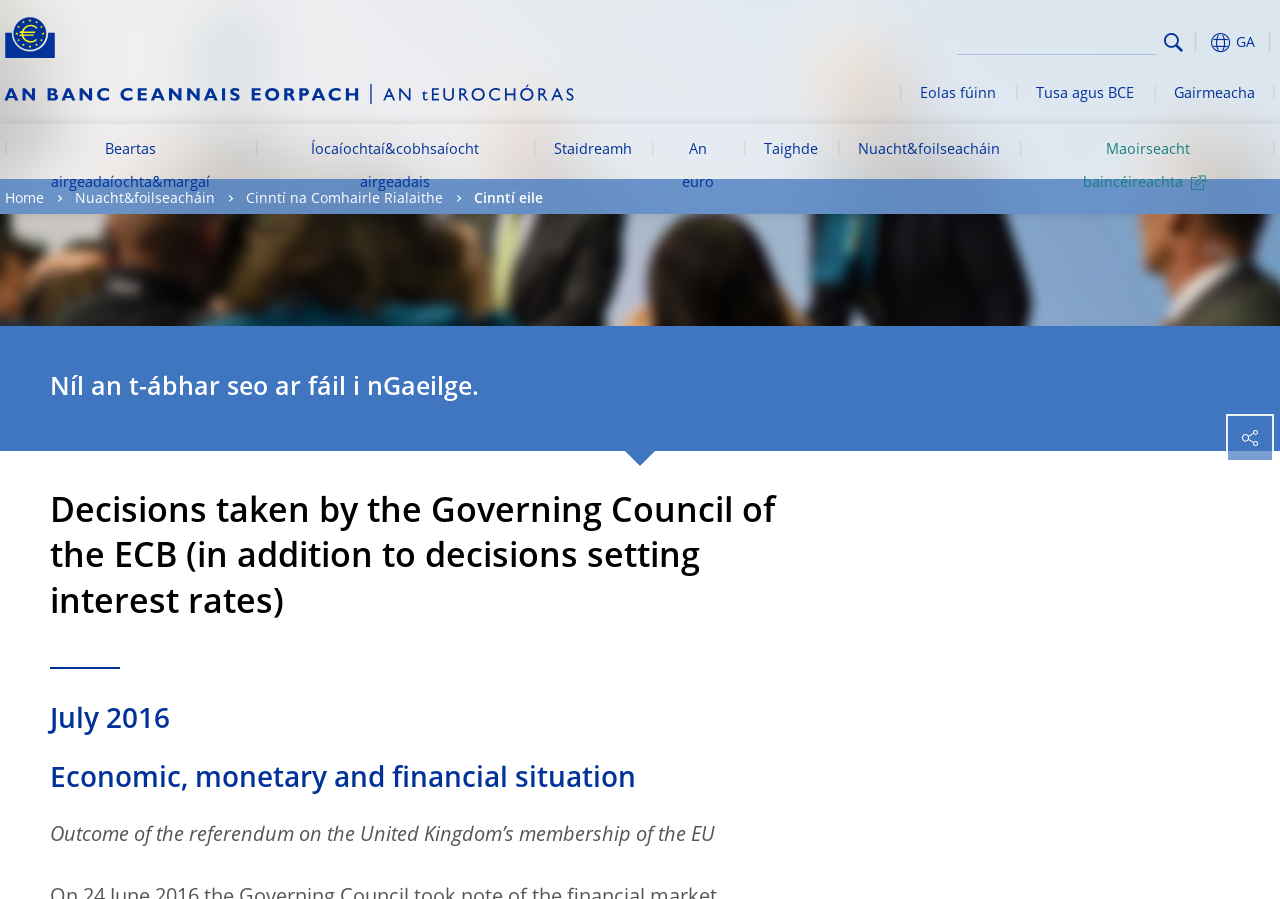Please locate the bounding box coordinates for the element that should be clicked to achieve the following instruction: "Click on the ECB logo". Ensure the coordinates are given as four float numbers between 0 and 1, i.e., [left, top, right, bottom].

[0.004, 0.017, 0.043, 0.065]